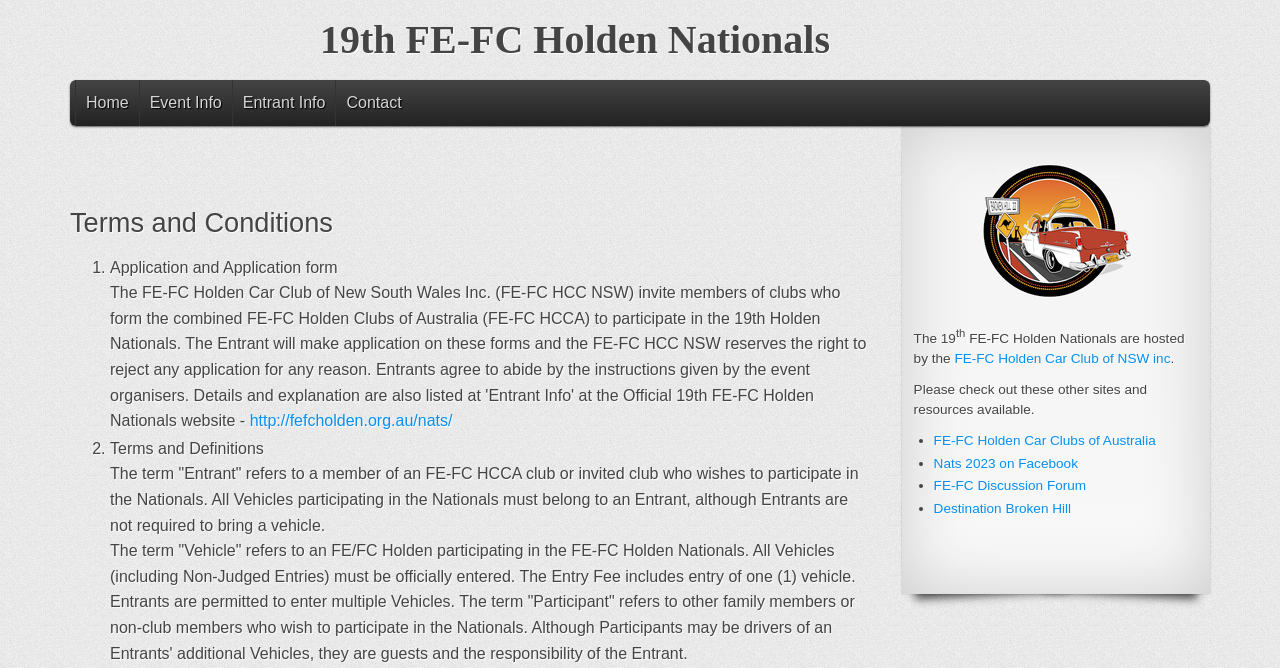What is the text of the webpage's headline?

19th FE-FC Holden Nationals